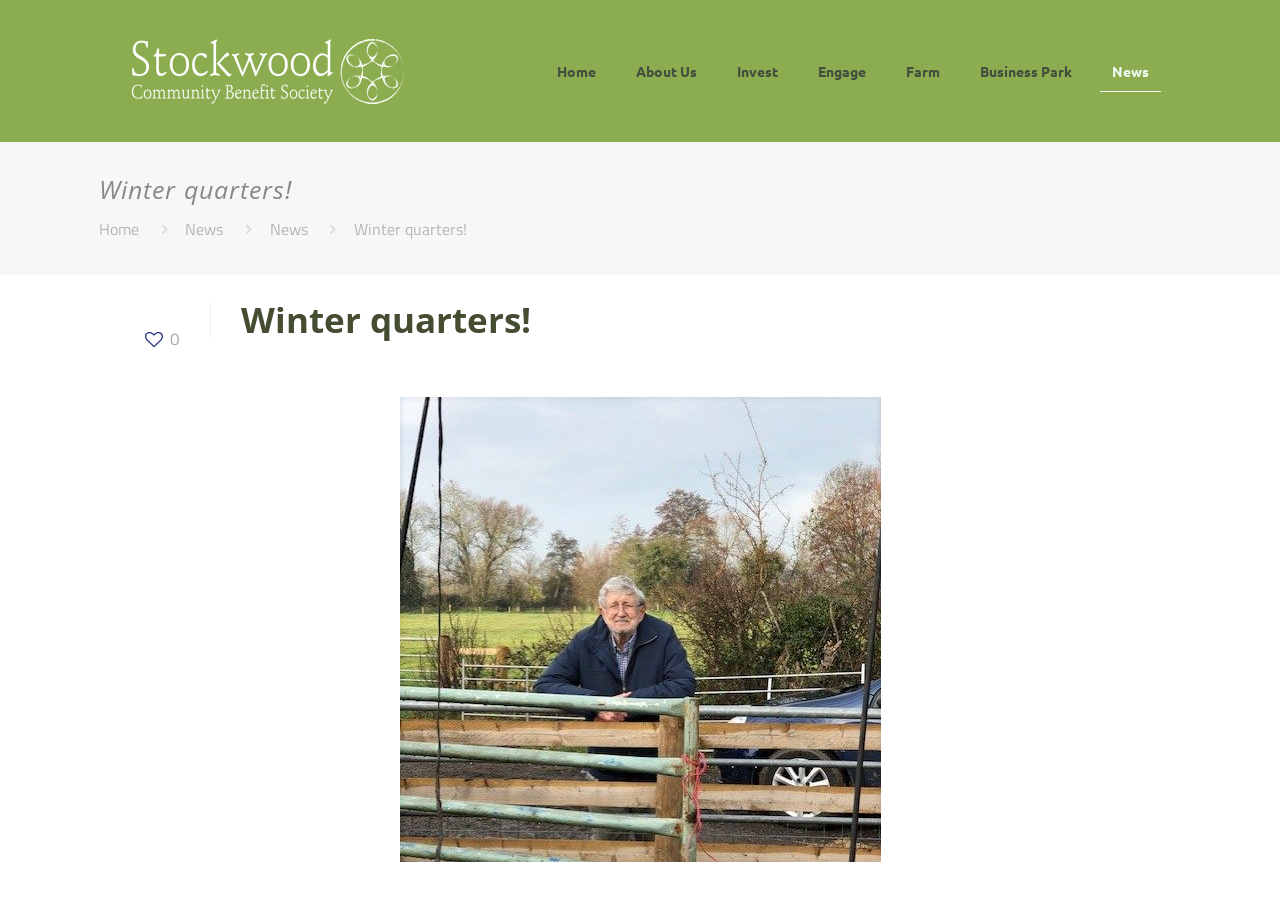Please locate the bounding box coordinates for the element that should be clicked to achieve the following instruction: "View the content of Winter quarters!". Ensure the coordinates are given as four float numbers between 0 and 1, i.e., [left, top, right, bottom].

[0.188, 0.334, 0.913, 0.373]